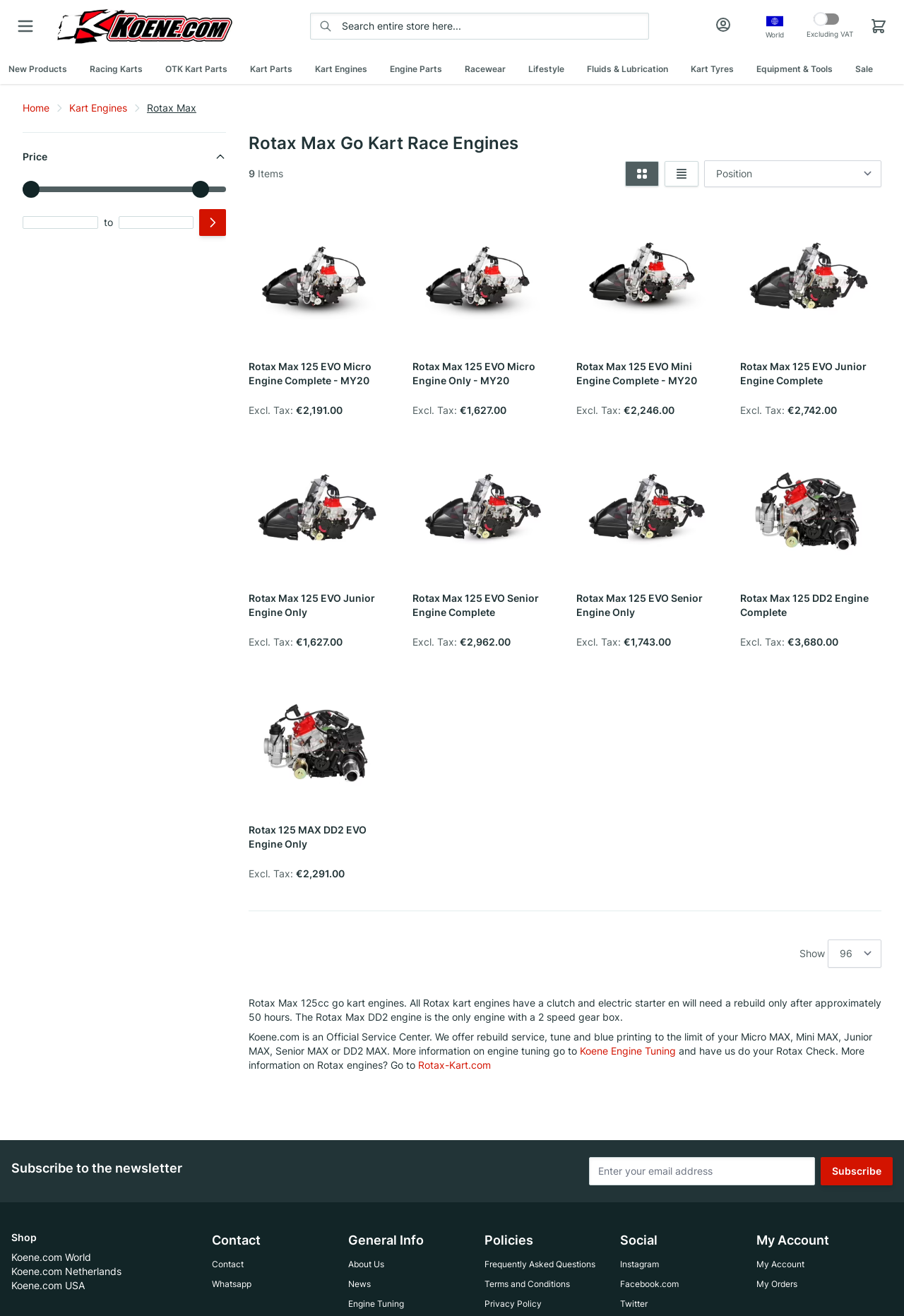Respond with a single word or phrase:
What is the price of the first item?

€2,191.00